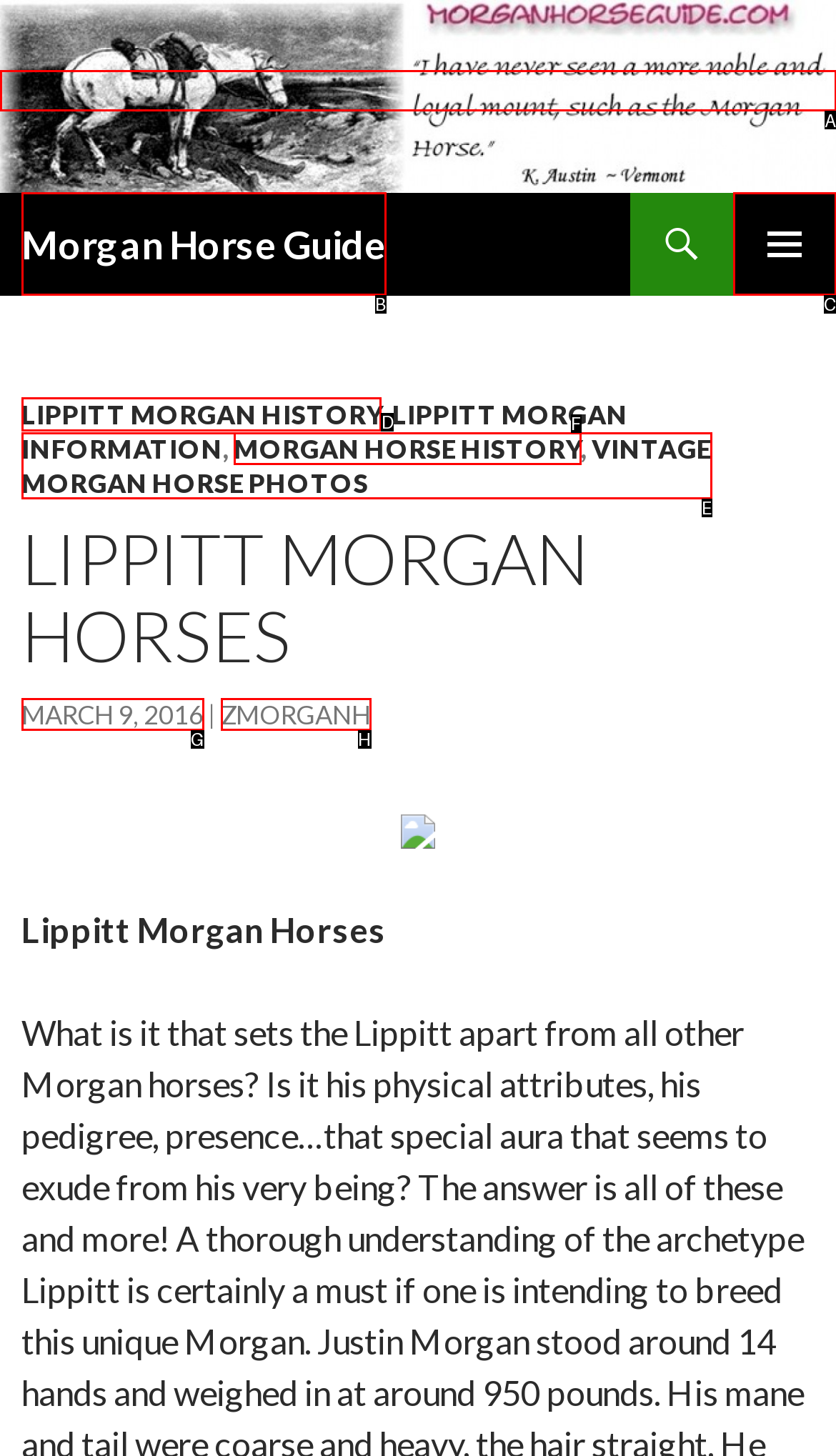Tell me which option I should click to complete the following task: Go to LIPPITT MORGAN HISTORY
Answer with the option's letter from the given choices directly.

D